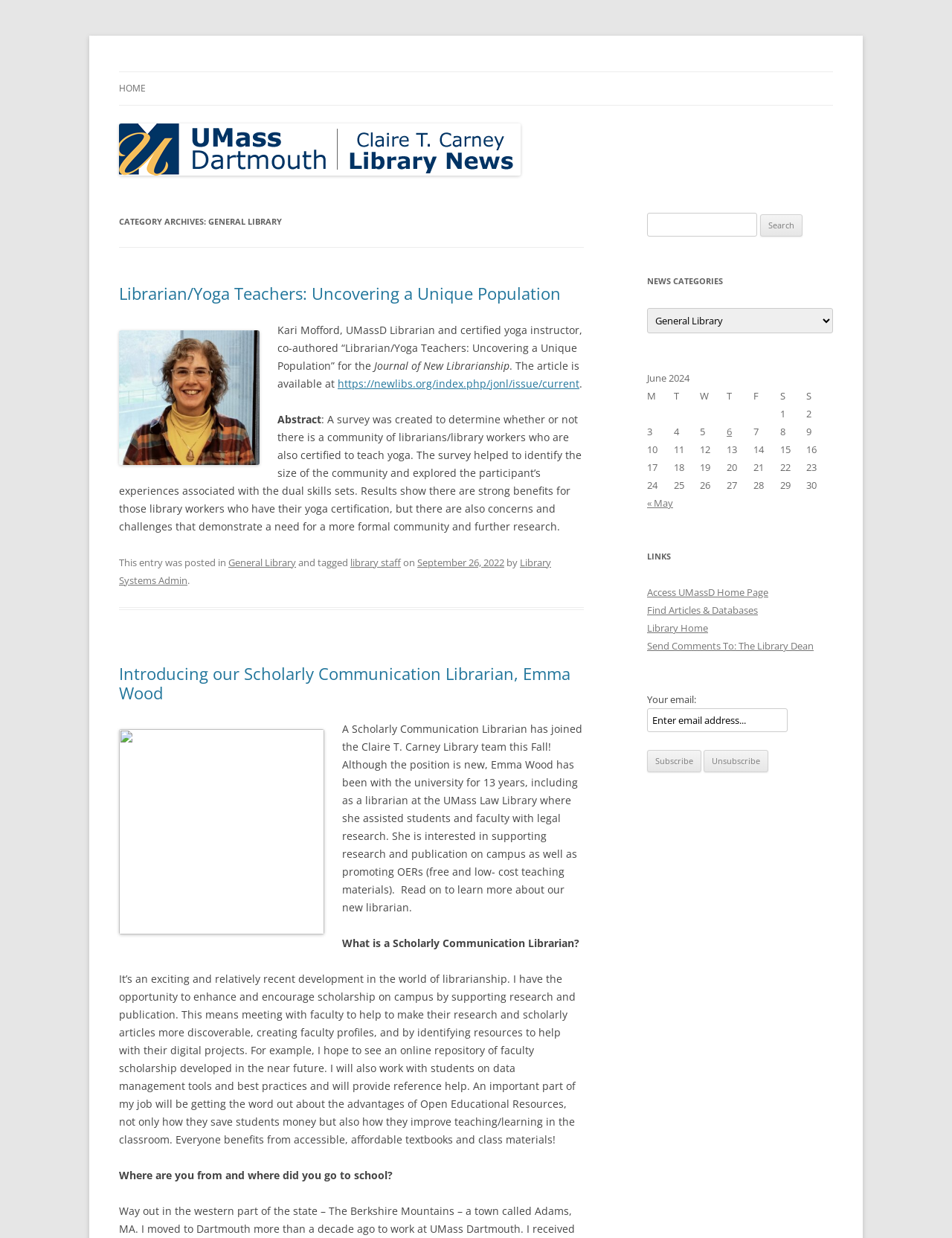Provide a single word or phrase answer to the question: 
What is the category of the archive?

General Library